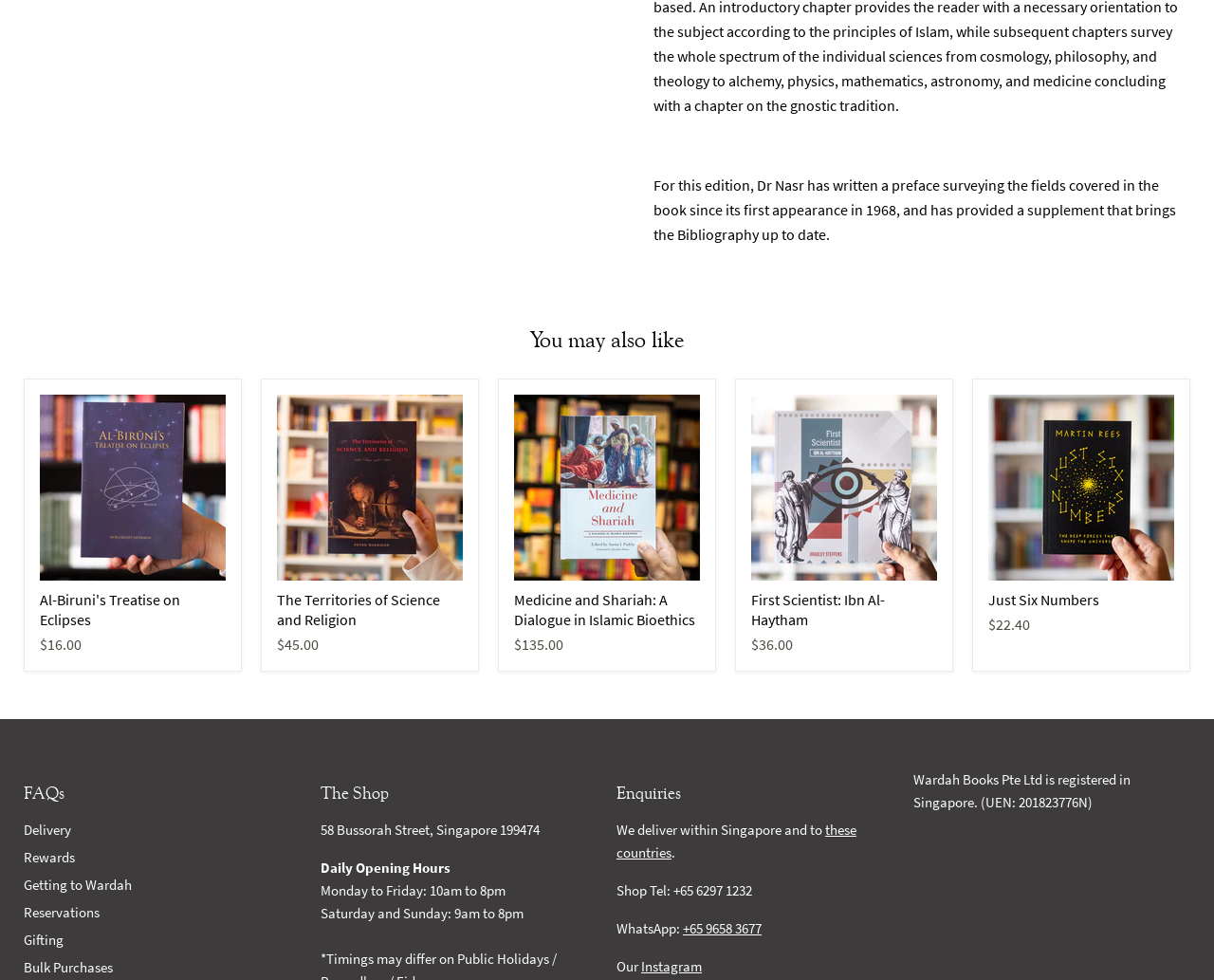What is the price of 'Al-Biruni's Treatise on Eclipses'?
Look at the image and provide a short answer using one word or a phrase.

$16.00